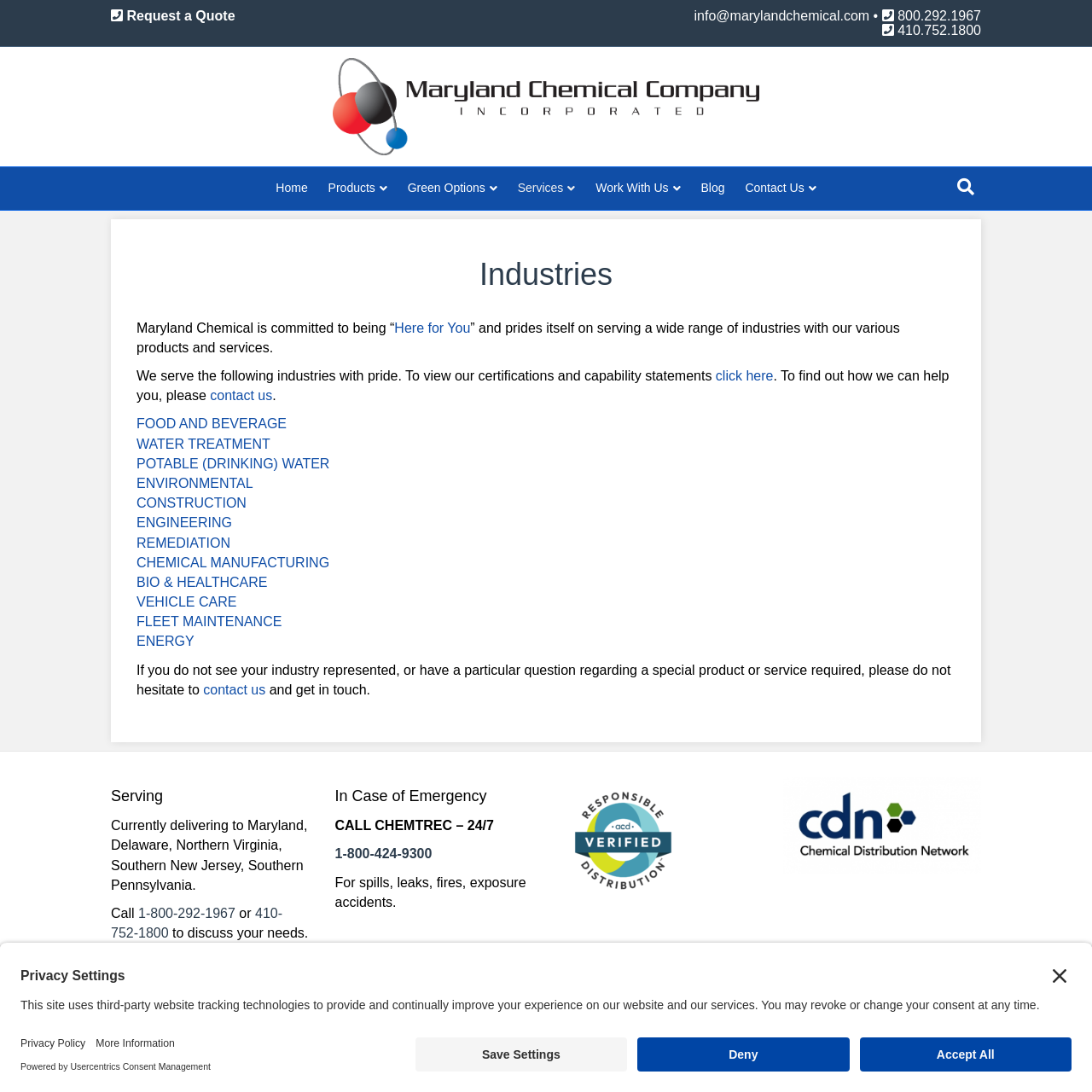What is the phone number for toll-free?
Based on the image, answer the question with as much detail as possible.

The phone number for toll-free is obtained from the link '800-292-1967' with bounding box coordinates [0.822, 0.008, 0.898, 0.021] and also from the link '800-292-1967' with bounding box coordinates [0.491, 0.926, 0.549, 0.936]